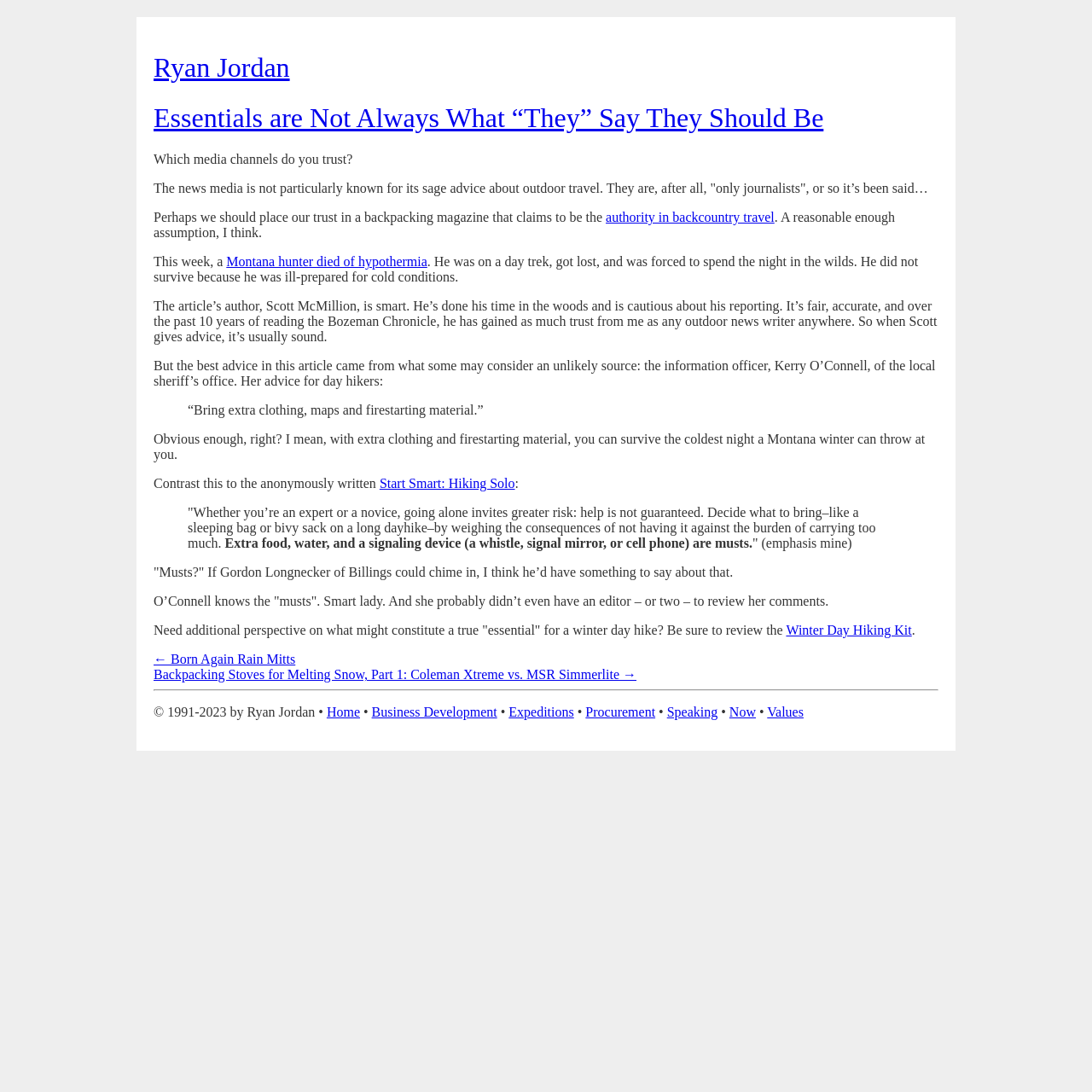Show me the bounding box coordinates of the clickable region to achieve the task as per the instruction: "Read the article about Montana hunter died of hypothermia".

[0.207, 0.233, 0.391, 0.246]